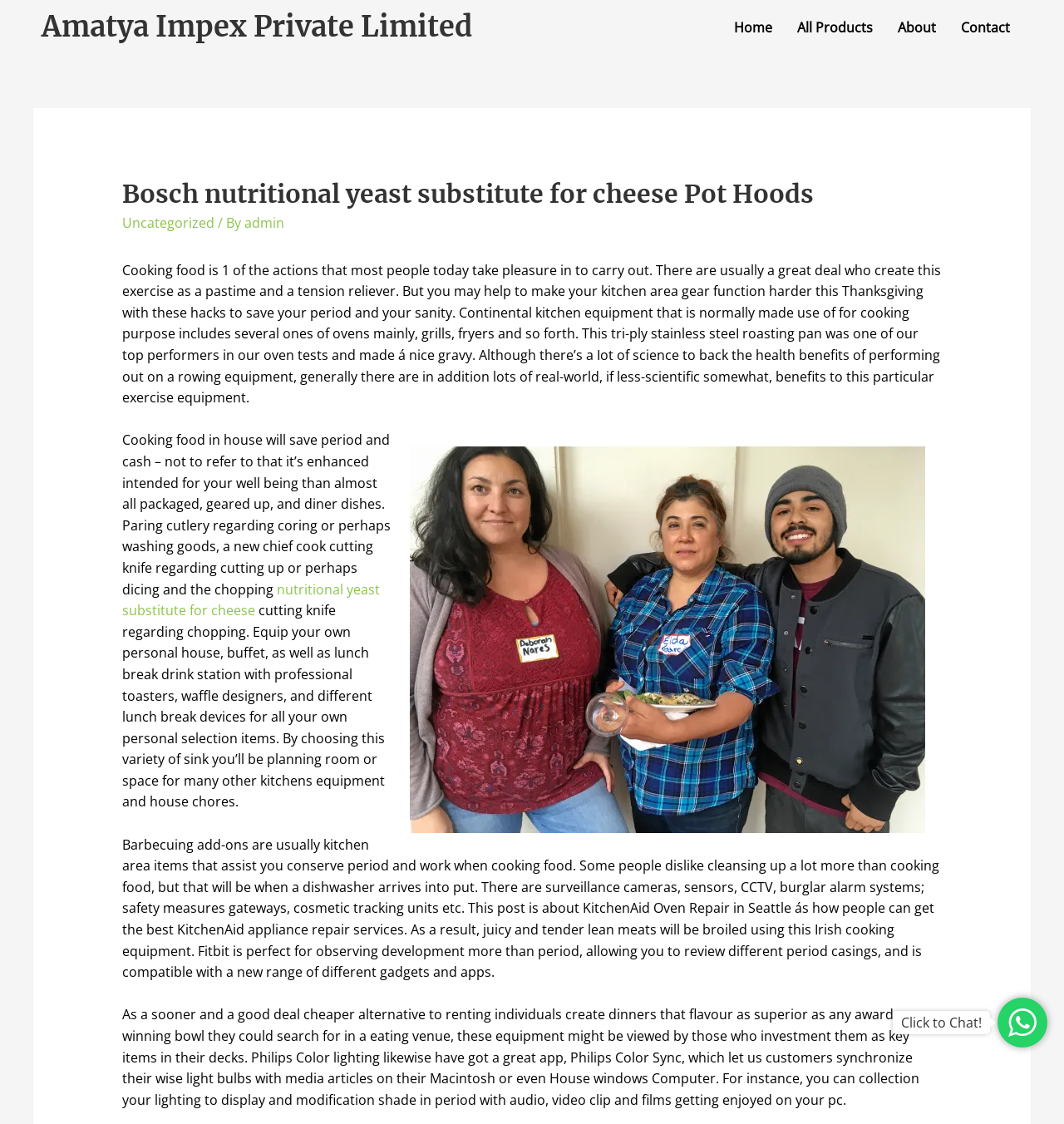Respond to the question with just a single word or phrase: 
What type of link is 'nutritional yeast substitute for cheese'?

Internal link